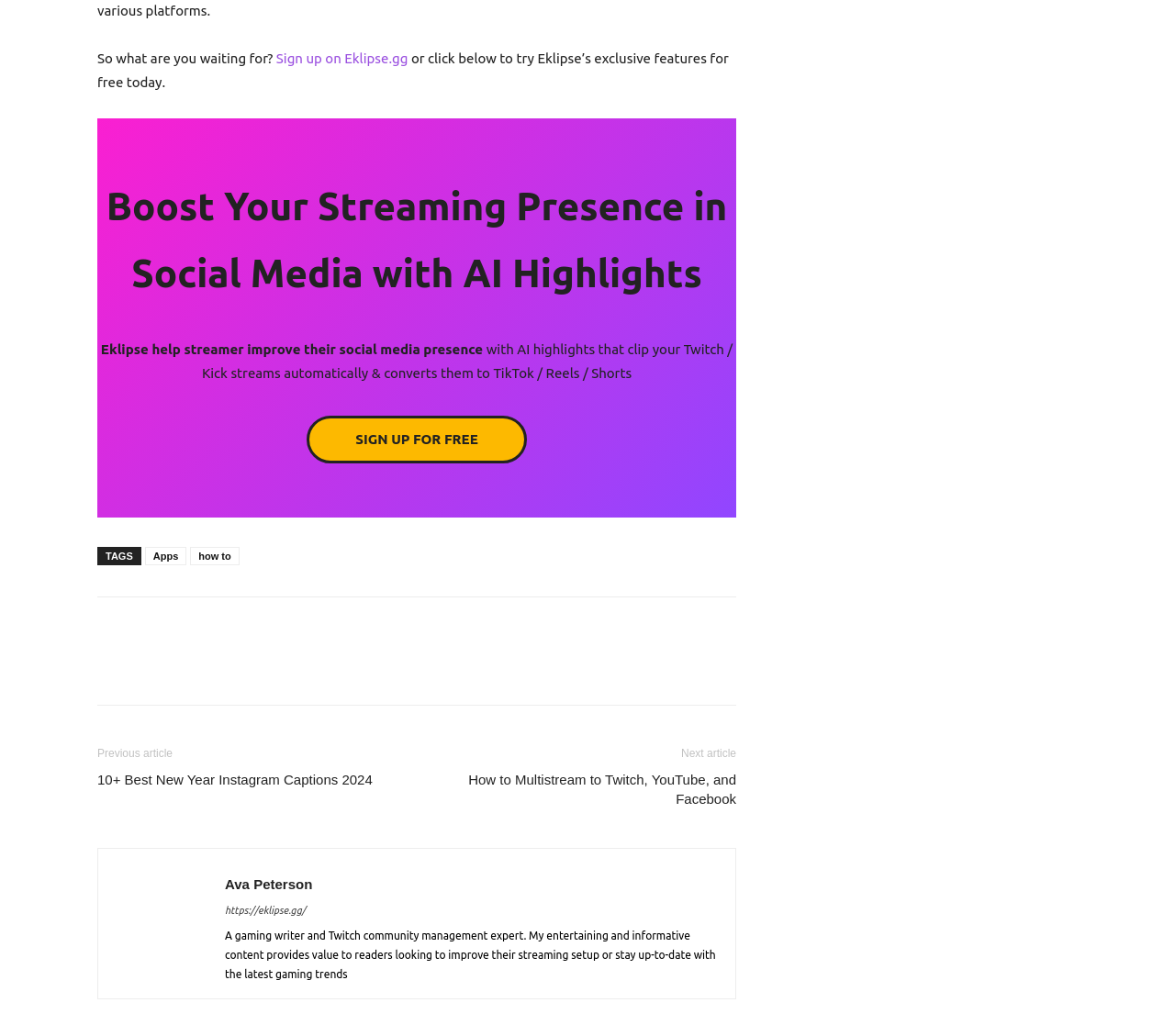Given the description of a UI element: "title="More"", identify the bounding box coordinates of the matching element in the webpage screenshot.

[0.227, 0.666, 0.259, 0.701]